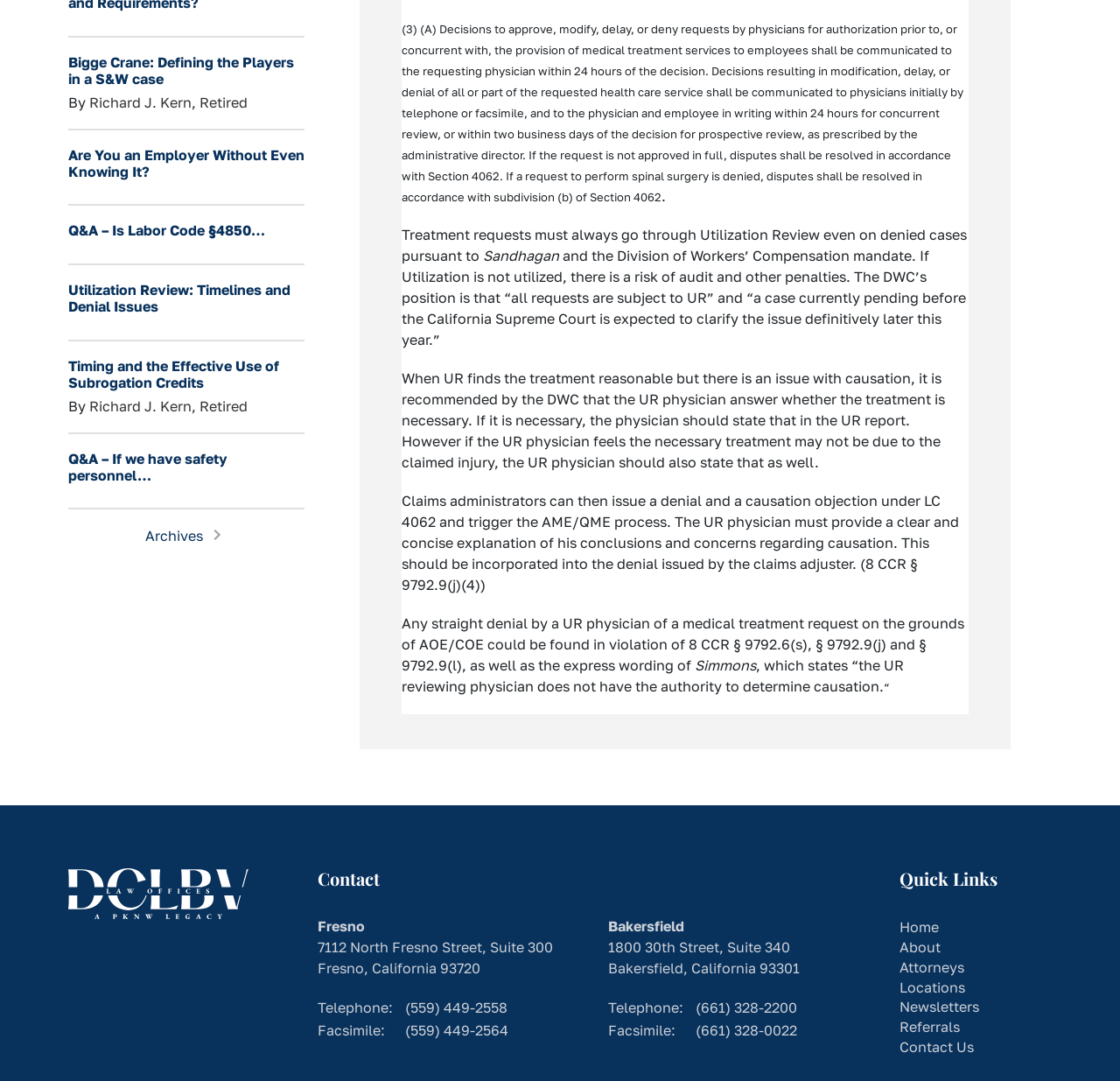What is the title of the first article link?
Use the information from the image to give a detailed answer to the question.

I found the answer by looking at the link element with the text 'Bigge Crane: Defining the Players in a S&W case' at coordinates [0.061, 0.049, 0.262, 0.081]. This element is one of the first link elements on the page, indicating that it is the title of the first article.